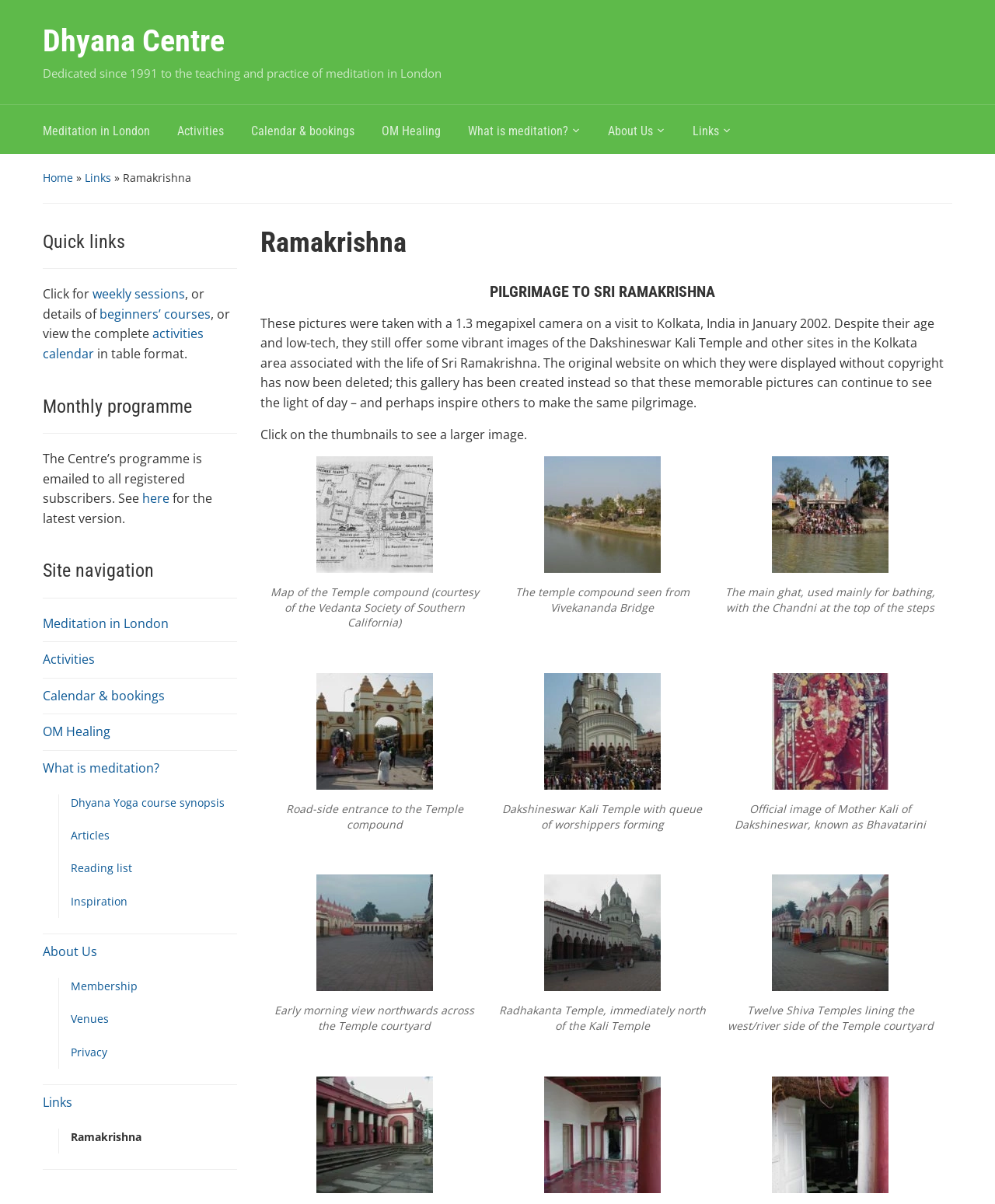Give a concise answer using one word or a phrase to the following question:
What is the name of the temple?

Dakshineswar Kali Temple